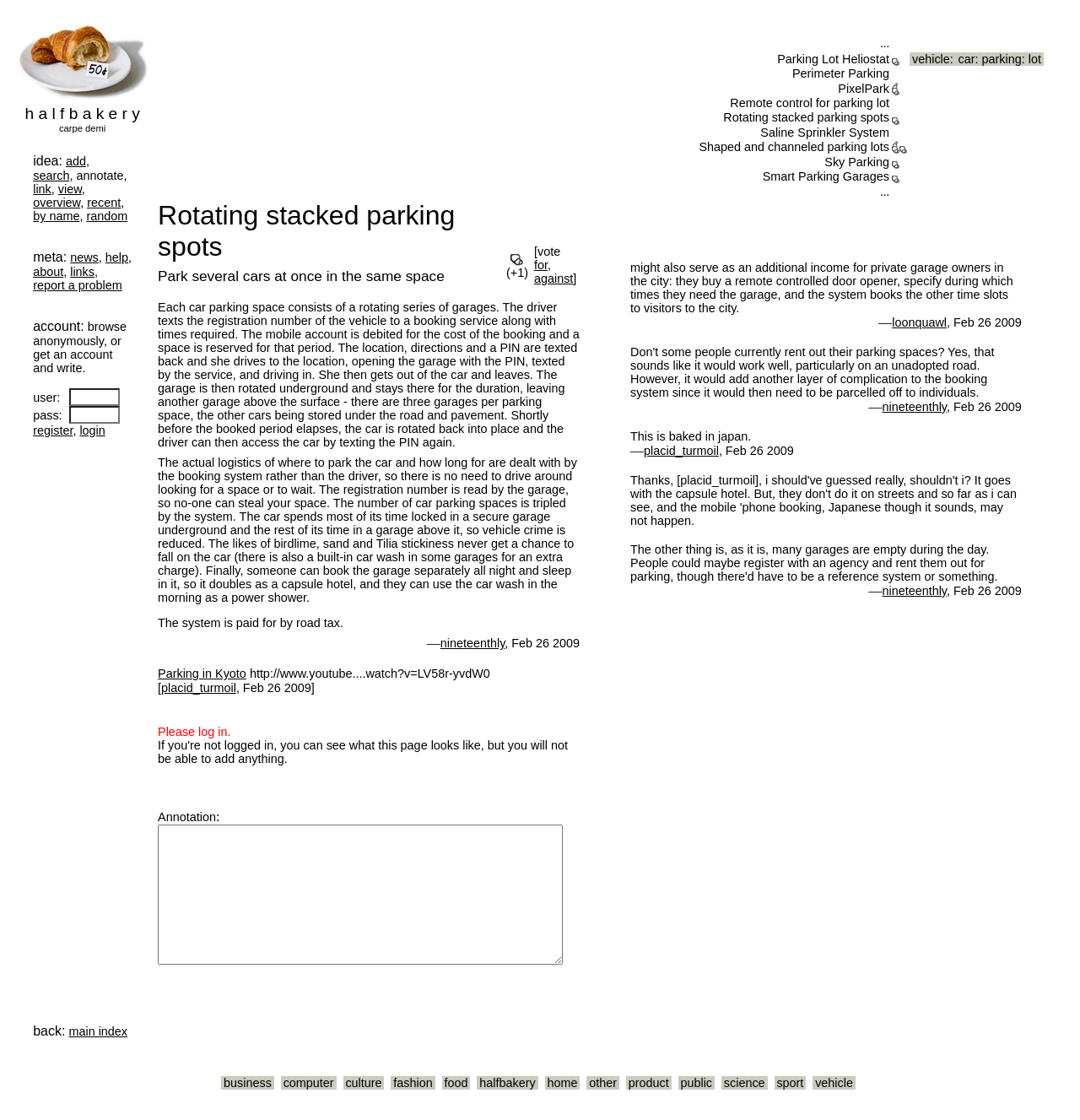Please identify the bounding box coordinates of the element I should click to complete this instruction: 'Search for something'. The coordinates should be given as four float numbers between 0 and 1, like this: [left, top, right, bottom].

None